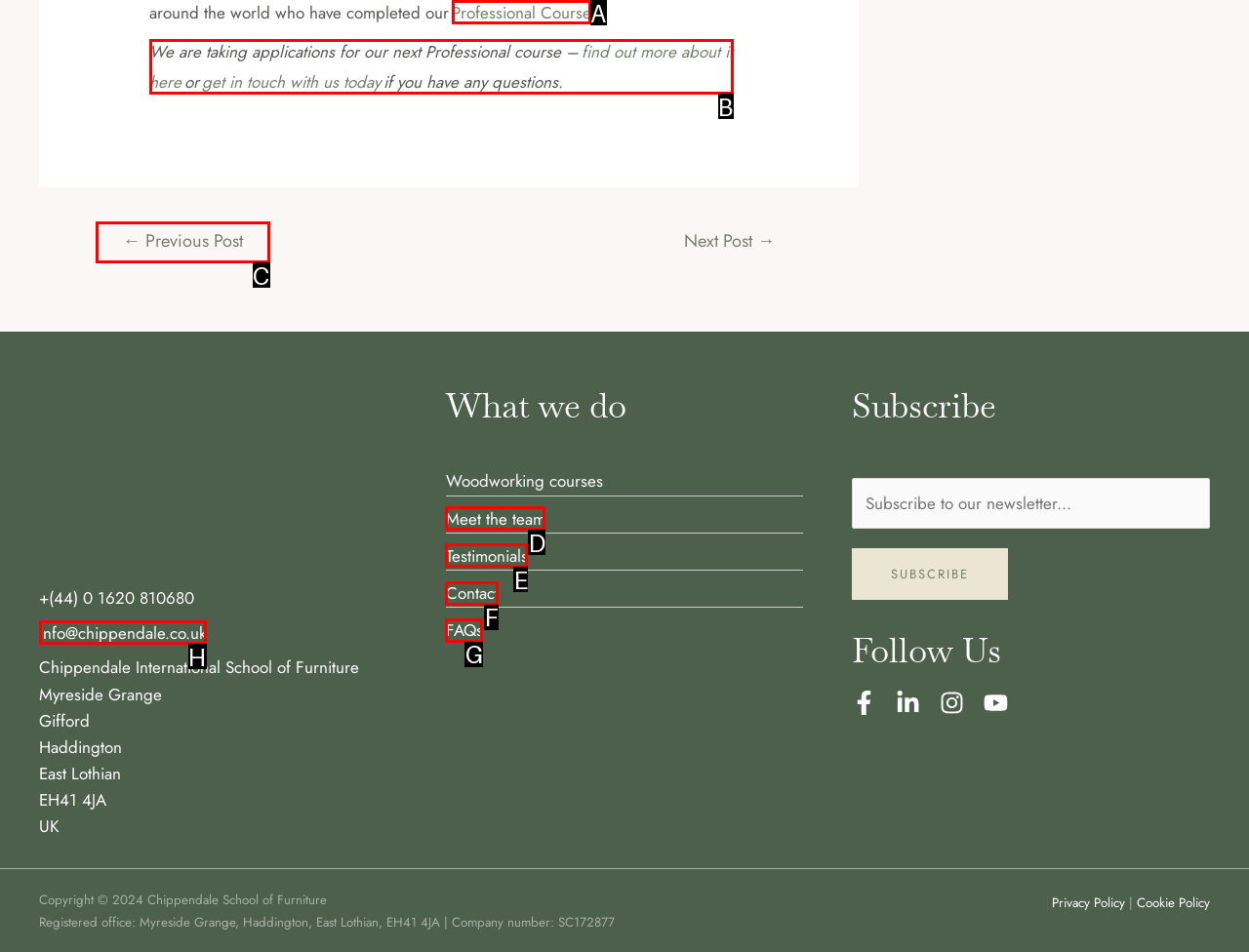Determine which option should be clicked to carry out this task: Find out more about the Professional course
State the letter of the correct choice from the provided options.

B